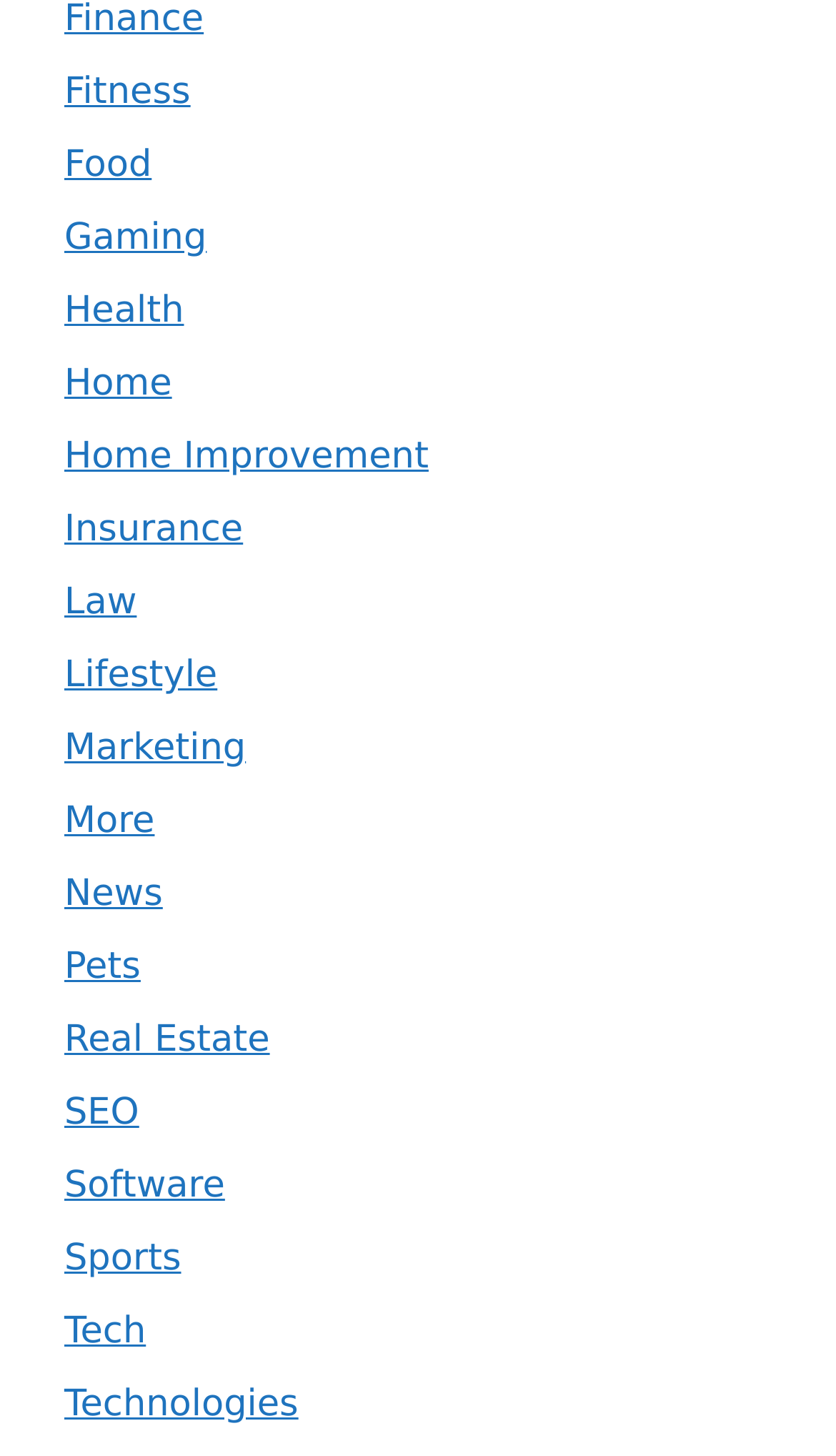Identify the bounding box coordinates of the specific part of the webpage to click to complete this instruction: "view News".

[0.077, 0.6, 0.195, 0.629]